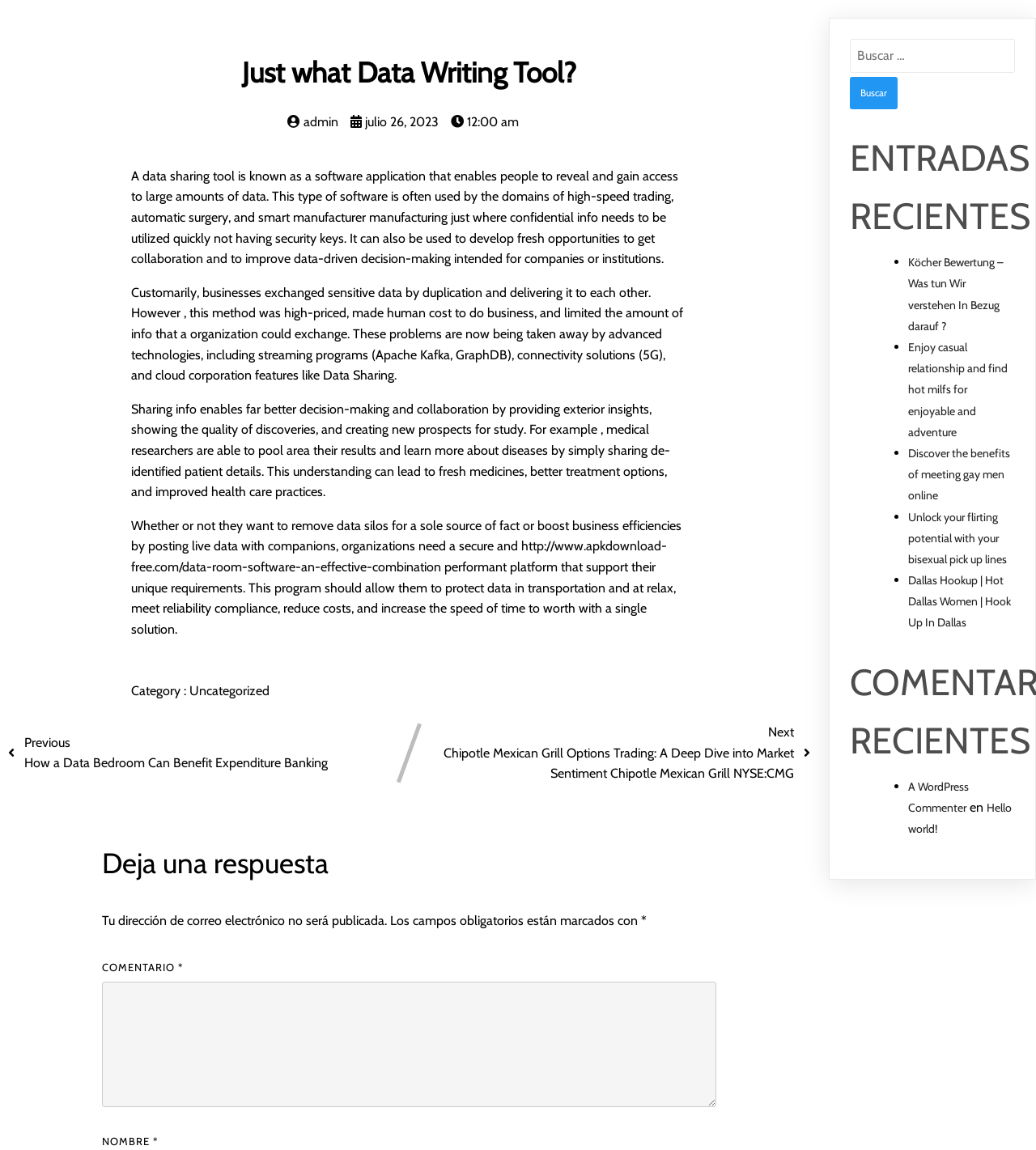For the following element description, predict the bounding box coordinates in the format (top-left x, top-left y, bottom-right x, bottom-right y). All values should be floating point numbers between 0 and 1. Description: parent_node: COMENTARIO * name="comment"

[0.099, 0.854, 0.691, 0.963]